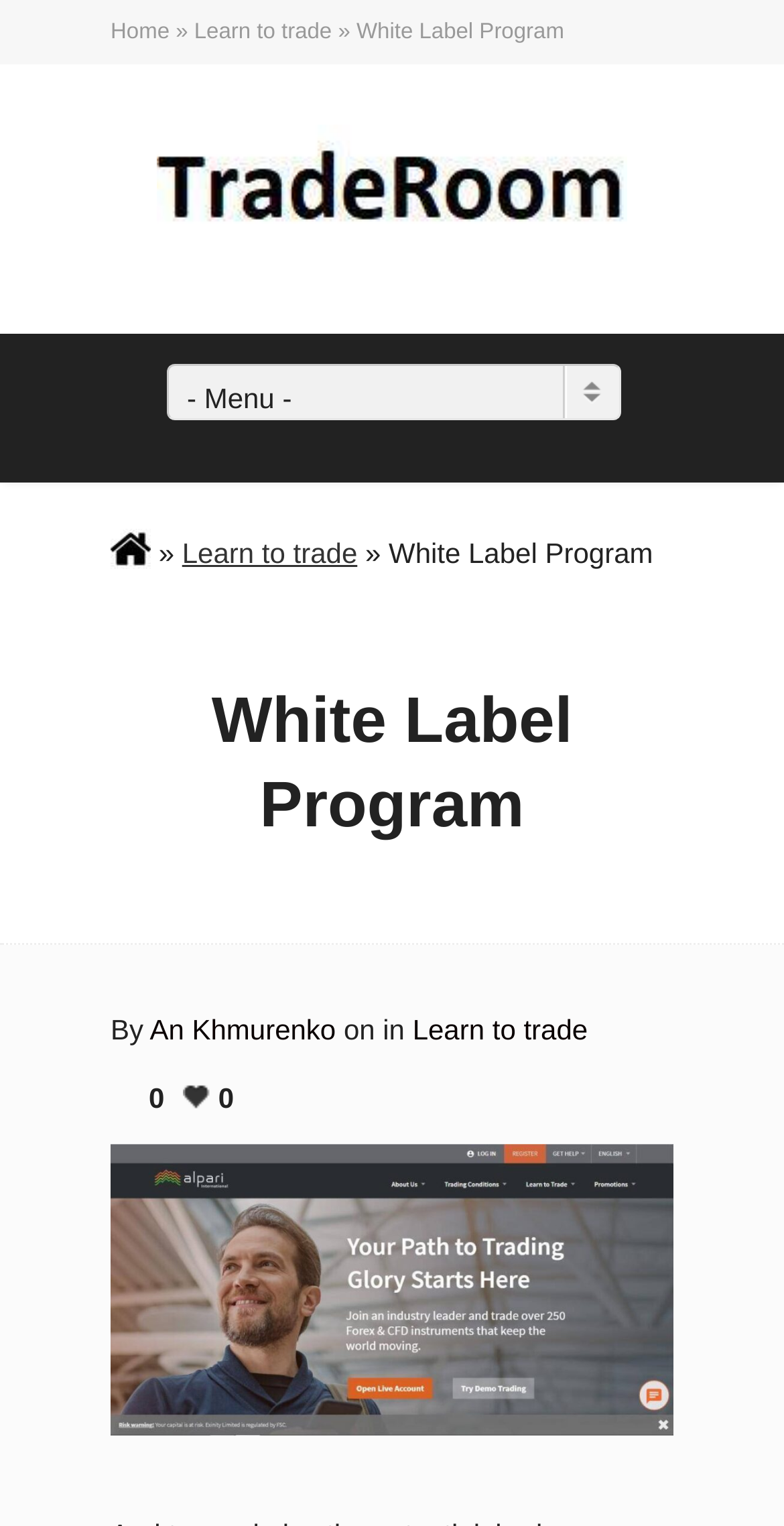Answer the question in a single word or phrase:
How many menu items are there?

3